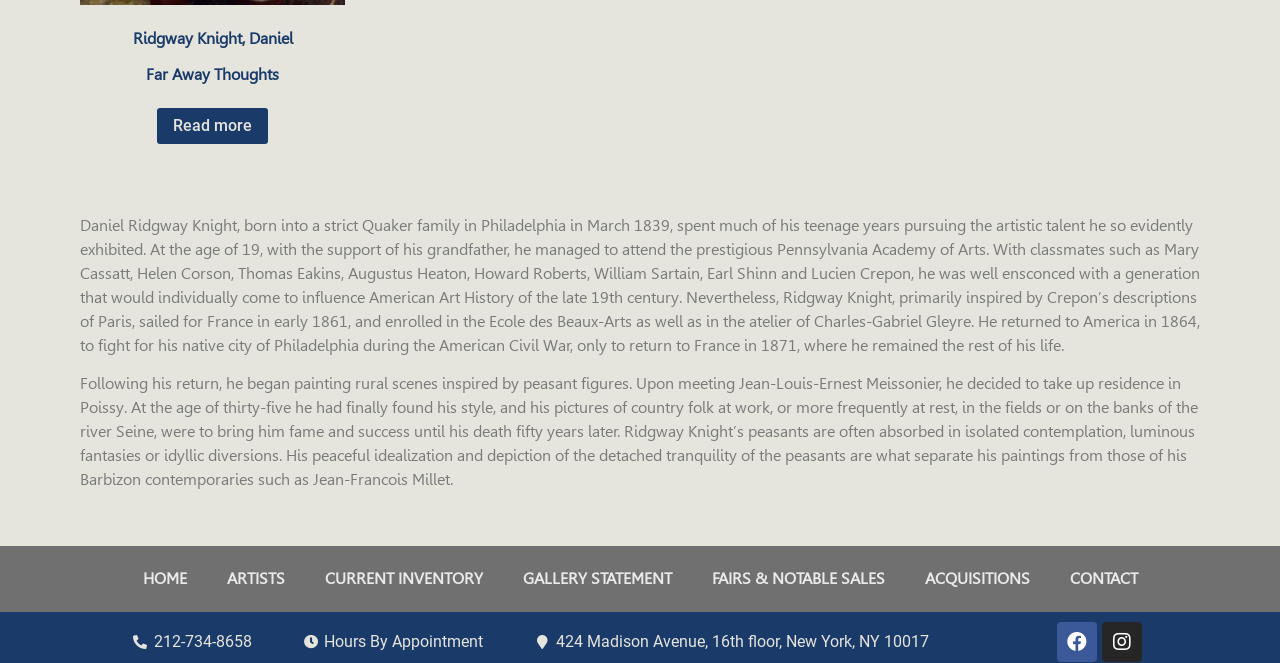Give the bounding box coordinates for the element described by: "212-734-8658".

[0.103, 0.951, 0.197, 0.987]